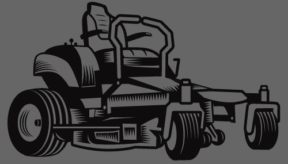Generate a detailed caption for the image.

The image showcases a zero turn mower, a specialized piece of lawn care equipment designed for efficient and precise cutting. The mower features a unique design that allows for tight turning radiuses, making it ideal for navigating around obstacles in landscaped areas. Its robust construction is evident in the detailed depiction of the seat, handlebars, and cutting deck, which aids in providing a professional finish to lawns and gardens. This tool is essential for lawn care services like Tayloe's Lawn Care Services, LLC, as it enhances productivity and ensures a pristine appearance for outdoor spaces.